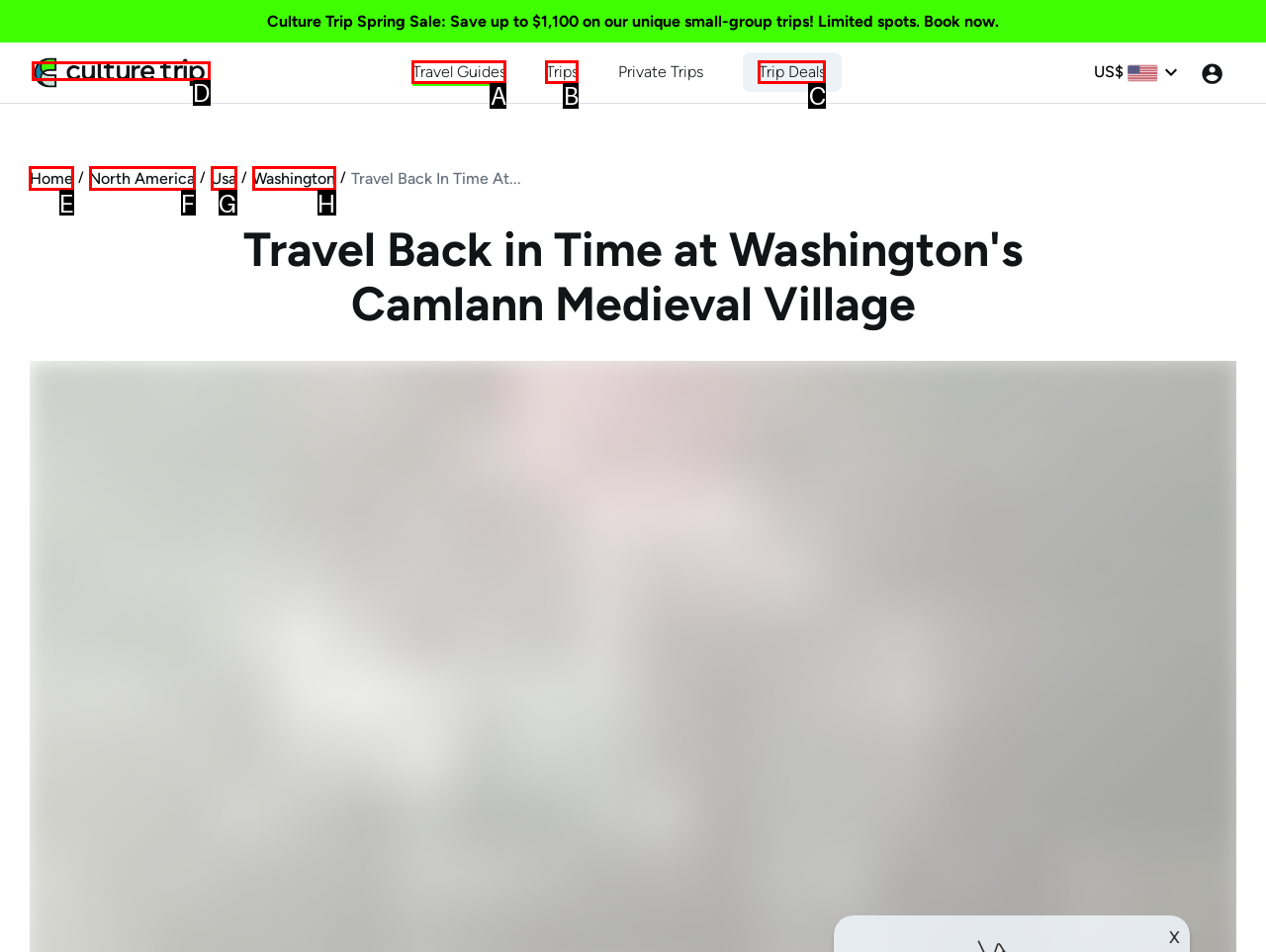Identify the HTML element that should be clicked to accomplish the task: Go to Home page
Provide the option's letter from the given choices.

E